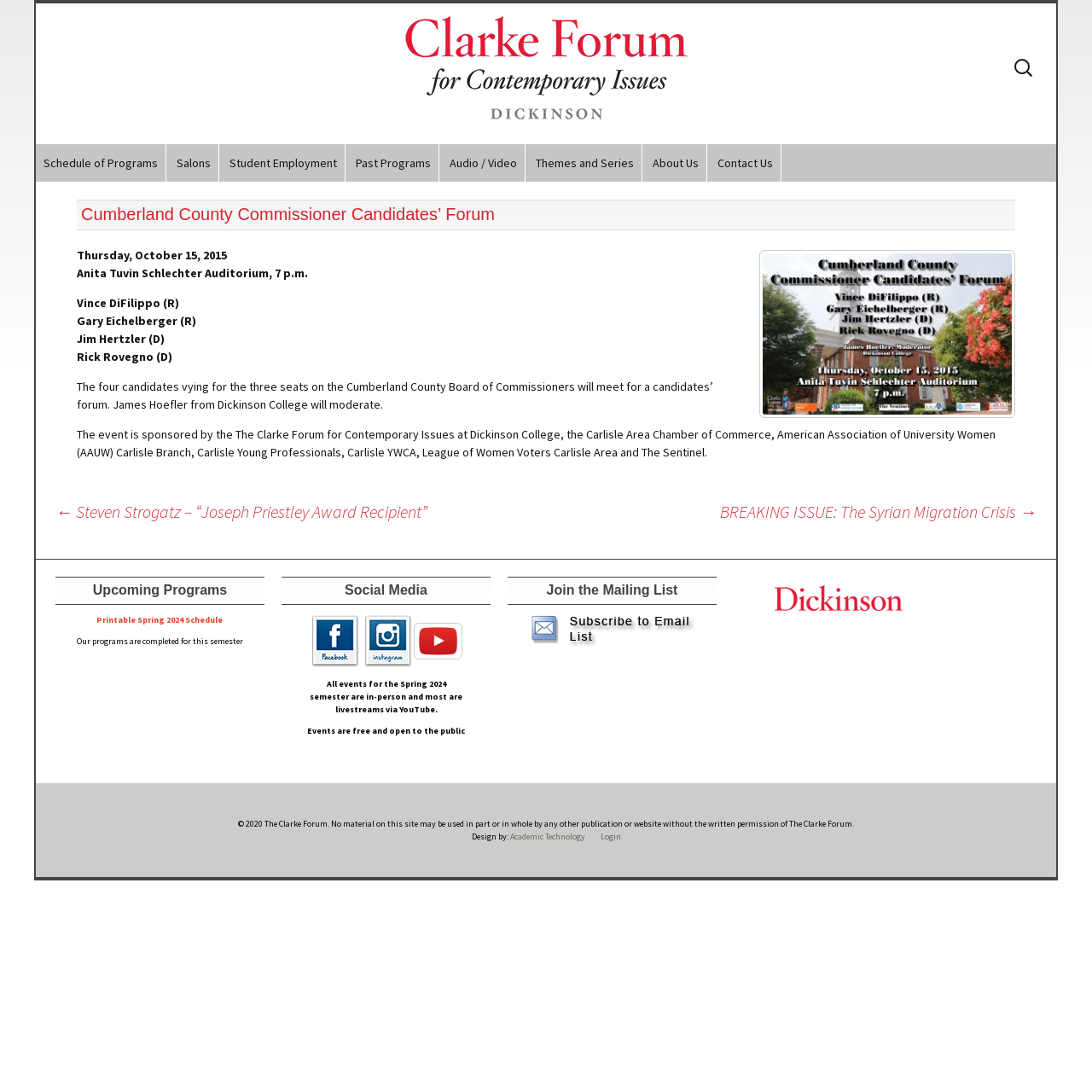Please predict the bounding box coordinates (top-left x, top-left y, bottom-right x, bottom-right y) for the UI element in the screenshot that fits the description: Writing Center

None